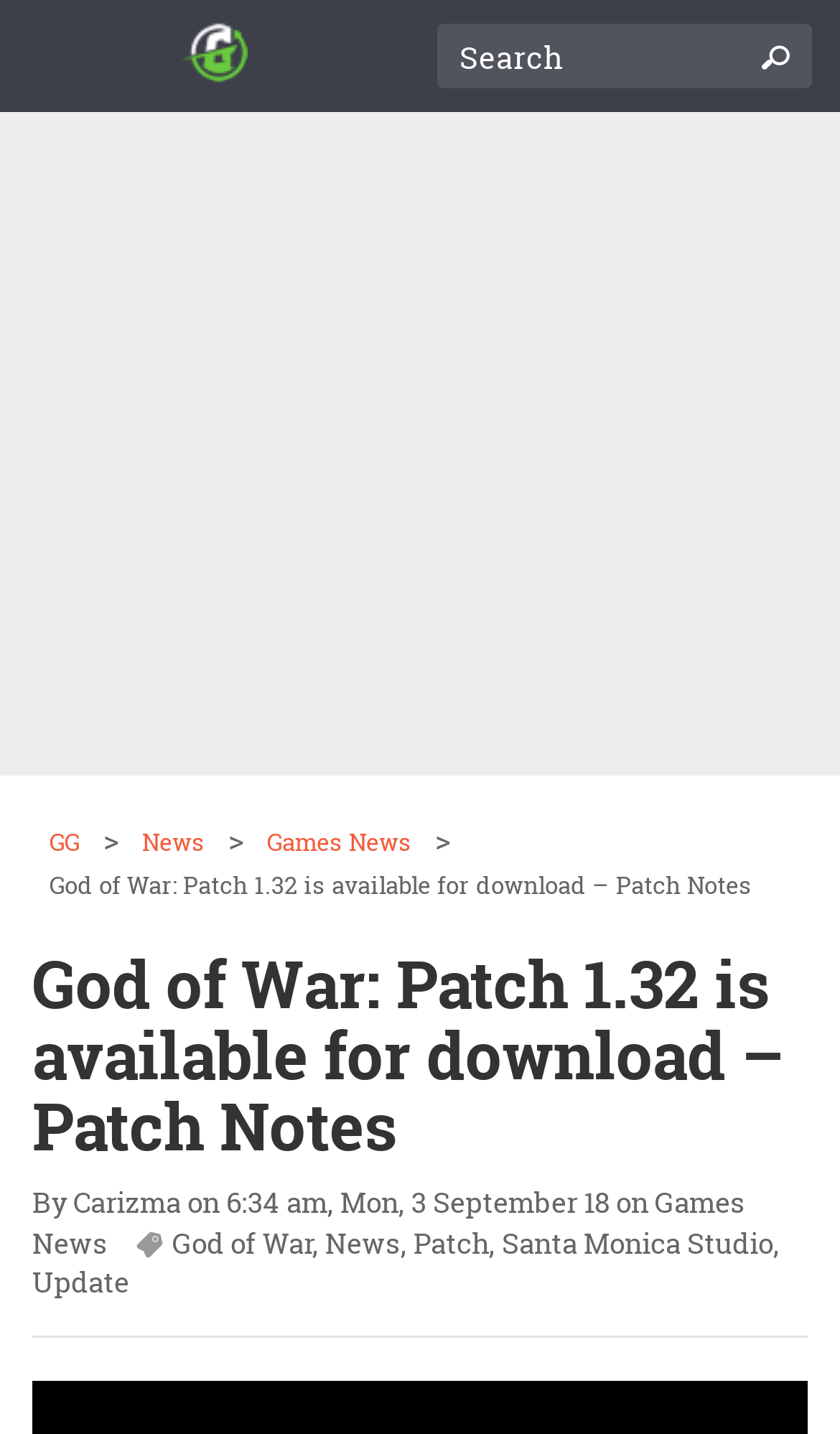Respond to the question below with a single word or phrase:
What is the author of the article?

Carizma